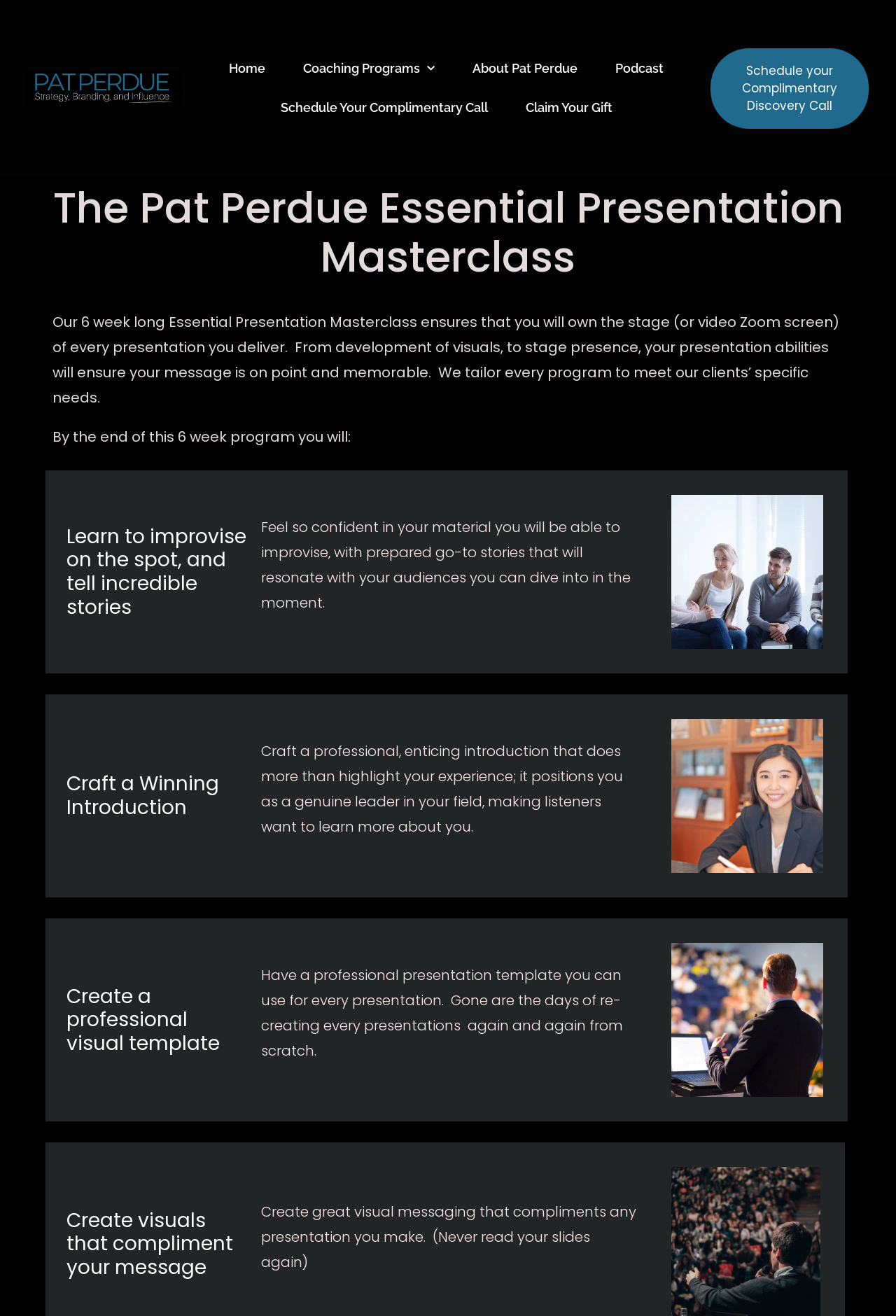What will you have at the end of the 6 week program?
From the image, respond using a single word or phrase.

A professional presentation template